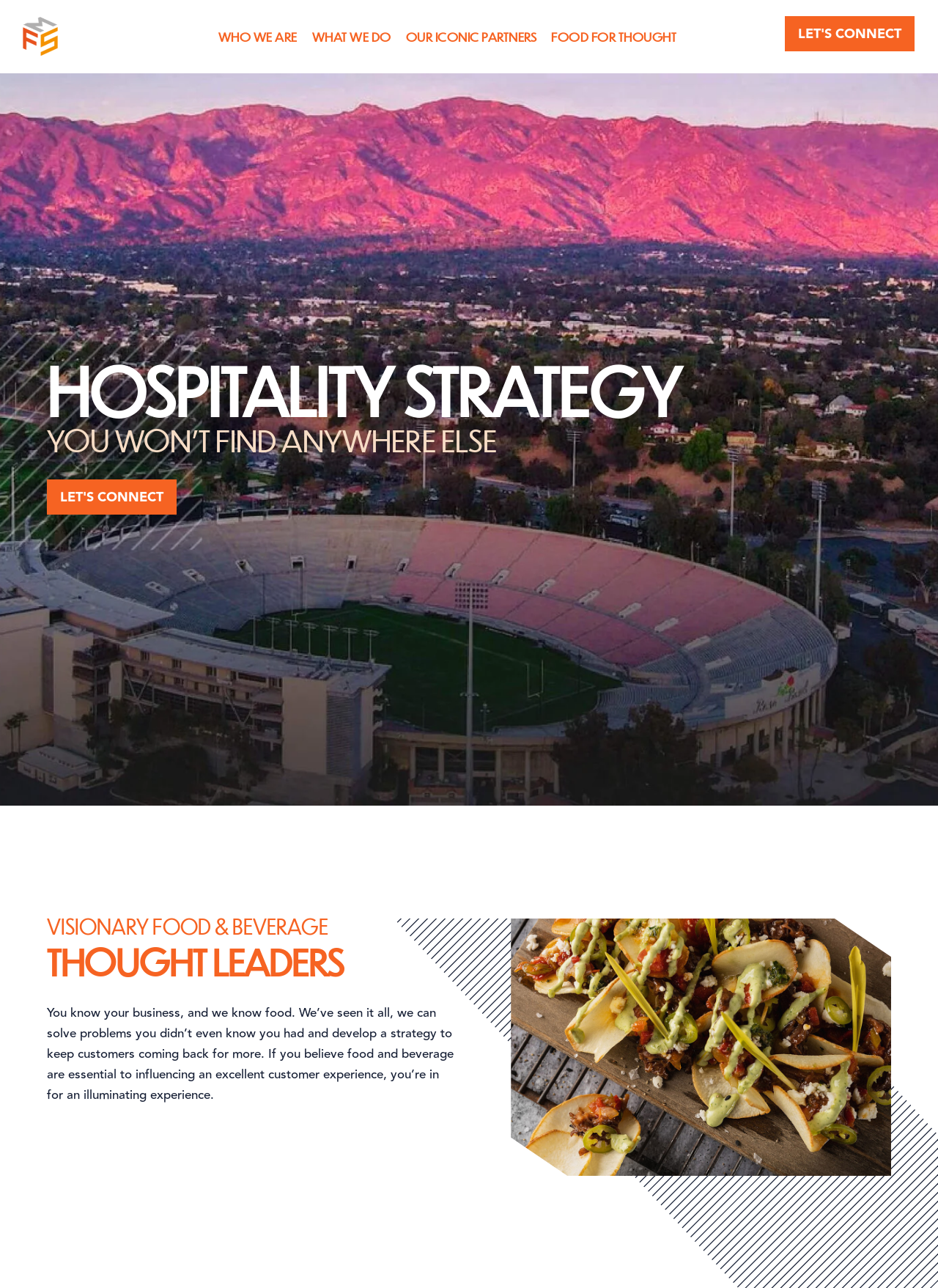Review the image closely and give a comprehensive answer to the question: What is the tone of the webpage?

The language and tone used on the webpage are professional and formal, suggesting that the company is a serious and expert player in the food and beverage consulting industry. The use of headings, static text, and images also contributes to a professional tone.